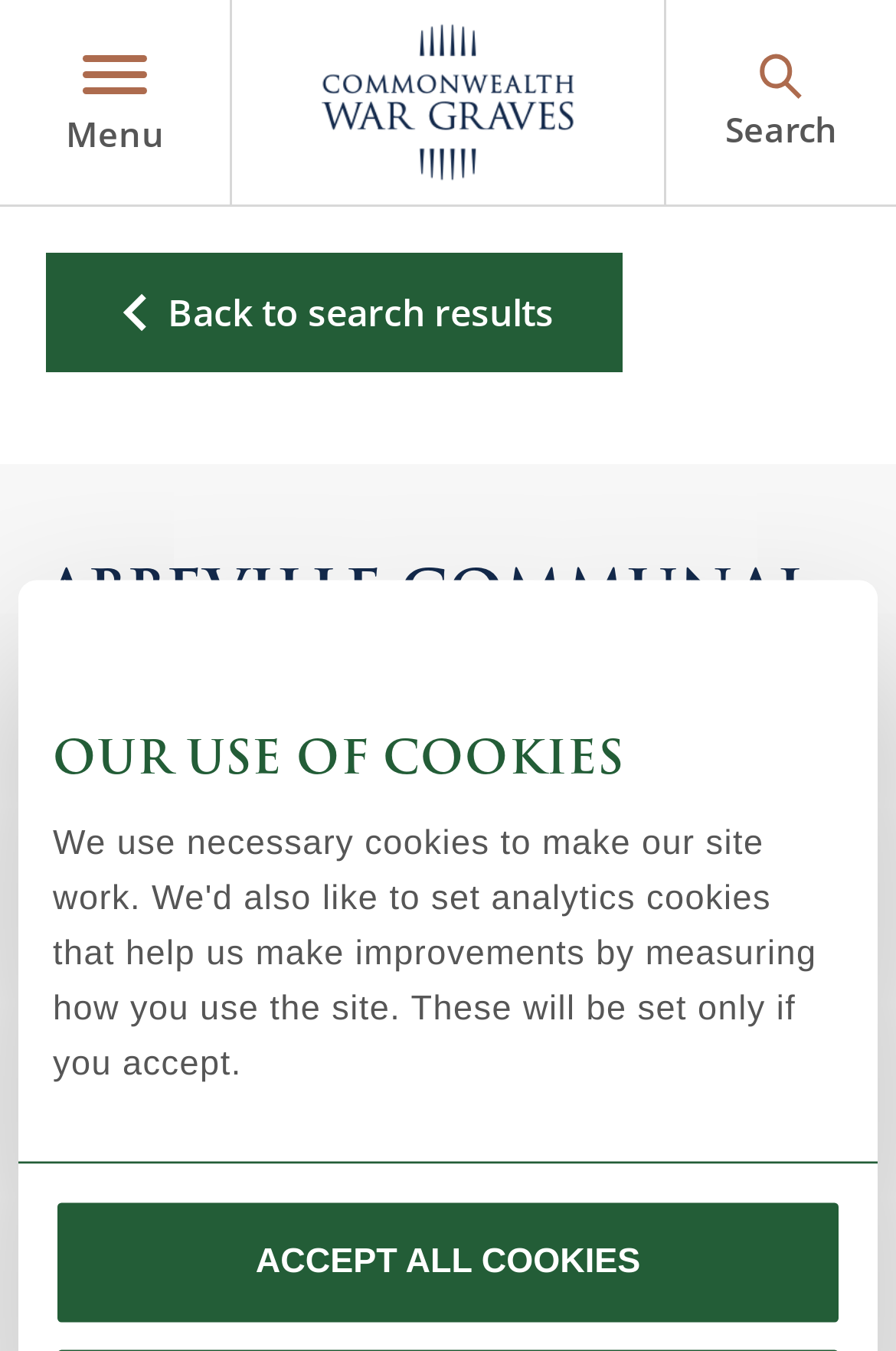Identify the bounding box coordinates of the element to click to follow this instruction: 'Search for war dead'. Ensure the coordinates are four float values between 0 and 1, provided as [left, top, right, bottom].

[0.062, 0.194, 0.377, 0.279]